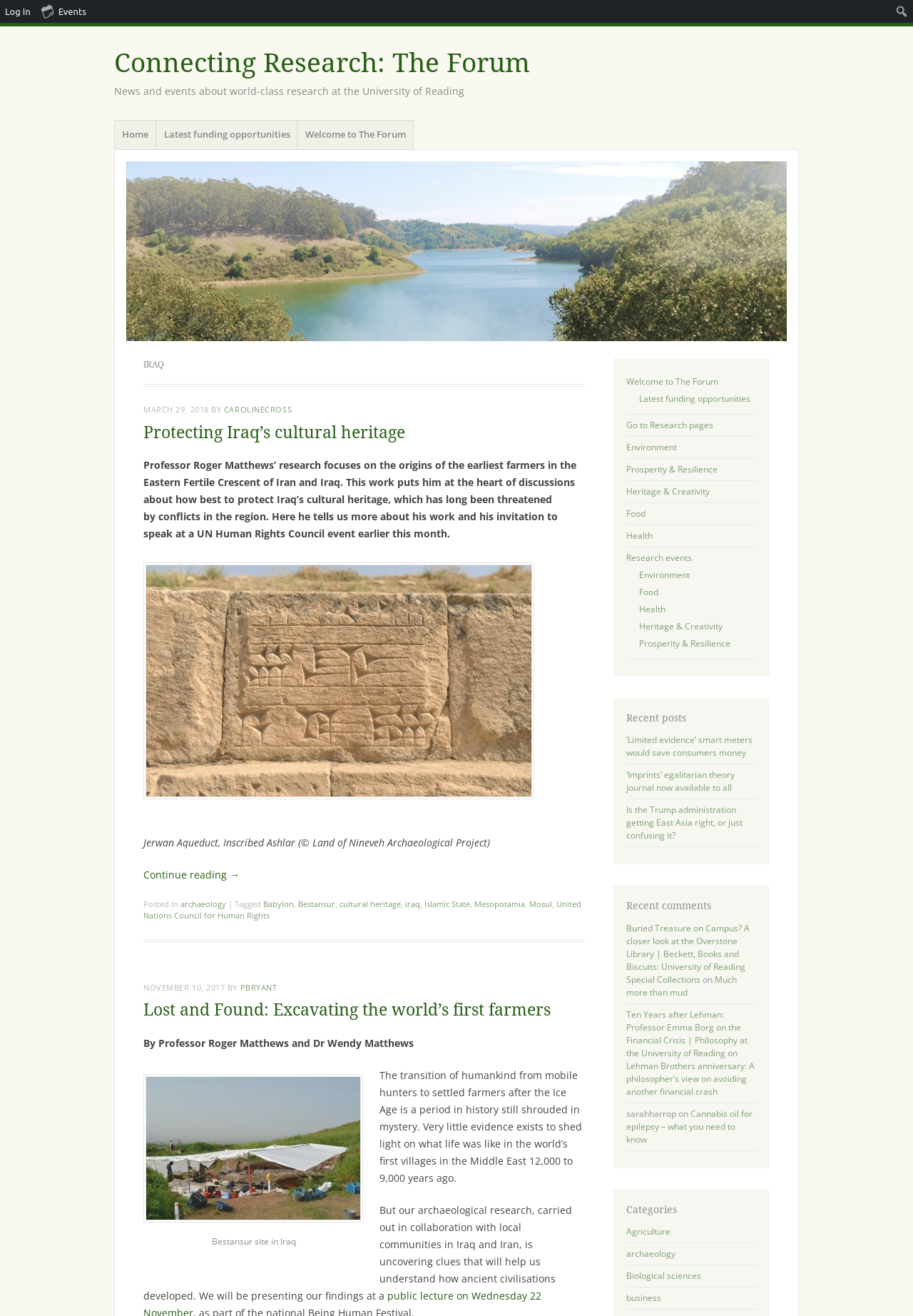Please reply to the following question with a single word or a short phrase:
What is the name of the professor who focuses on the origins of the earliest farmers in the Eastern Fertile Crescent of Iran and Iraq?

Professor Roger Matthews